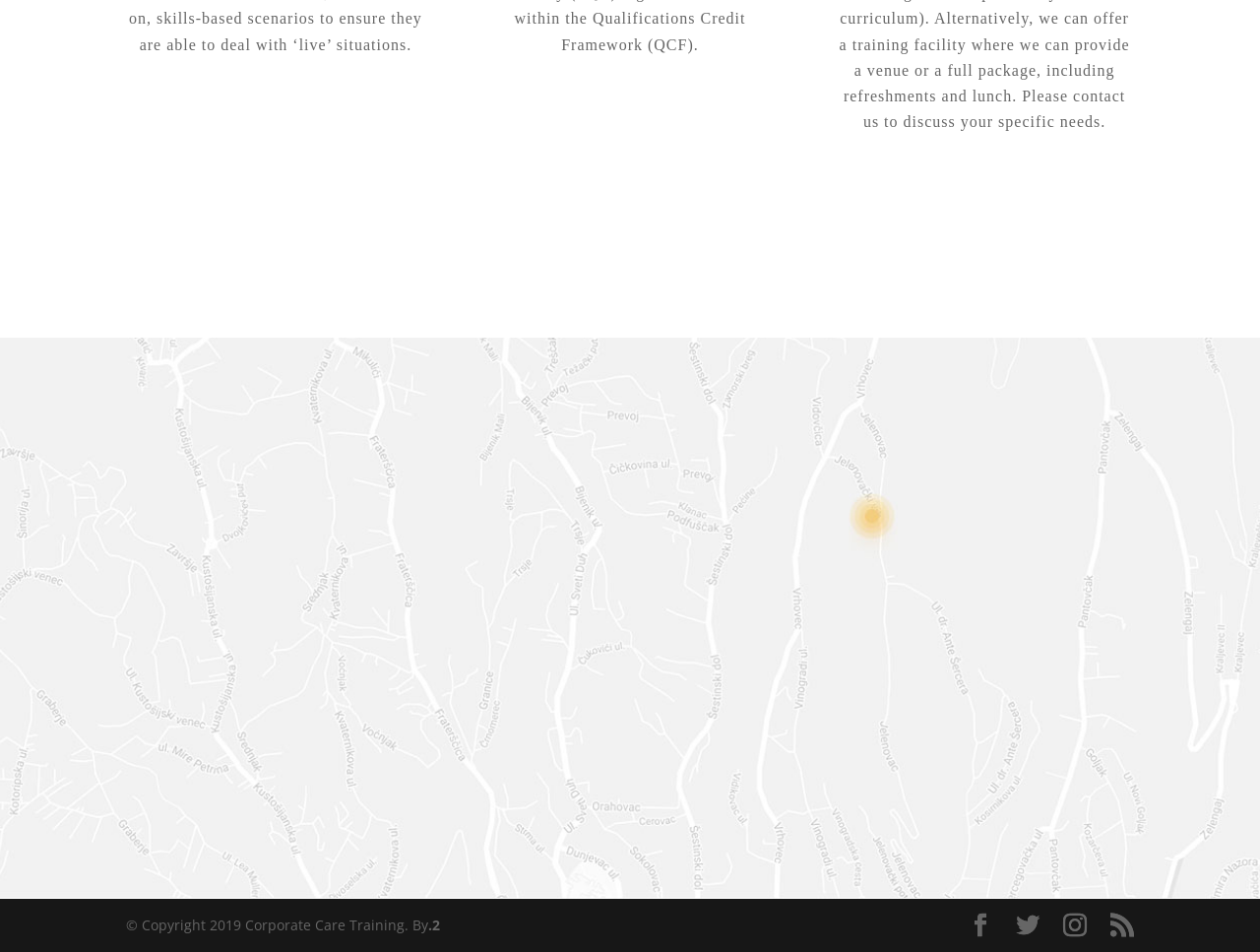Identify the bounding box coordinates of the specific part of the webpage to click to complete this instruction: "Call the phone number".

[0.608, 0.553, 0.764, 0.577]